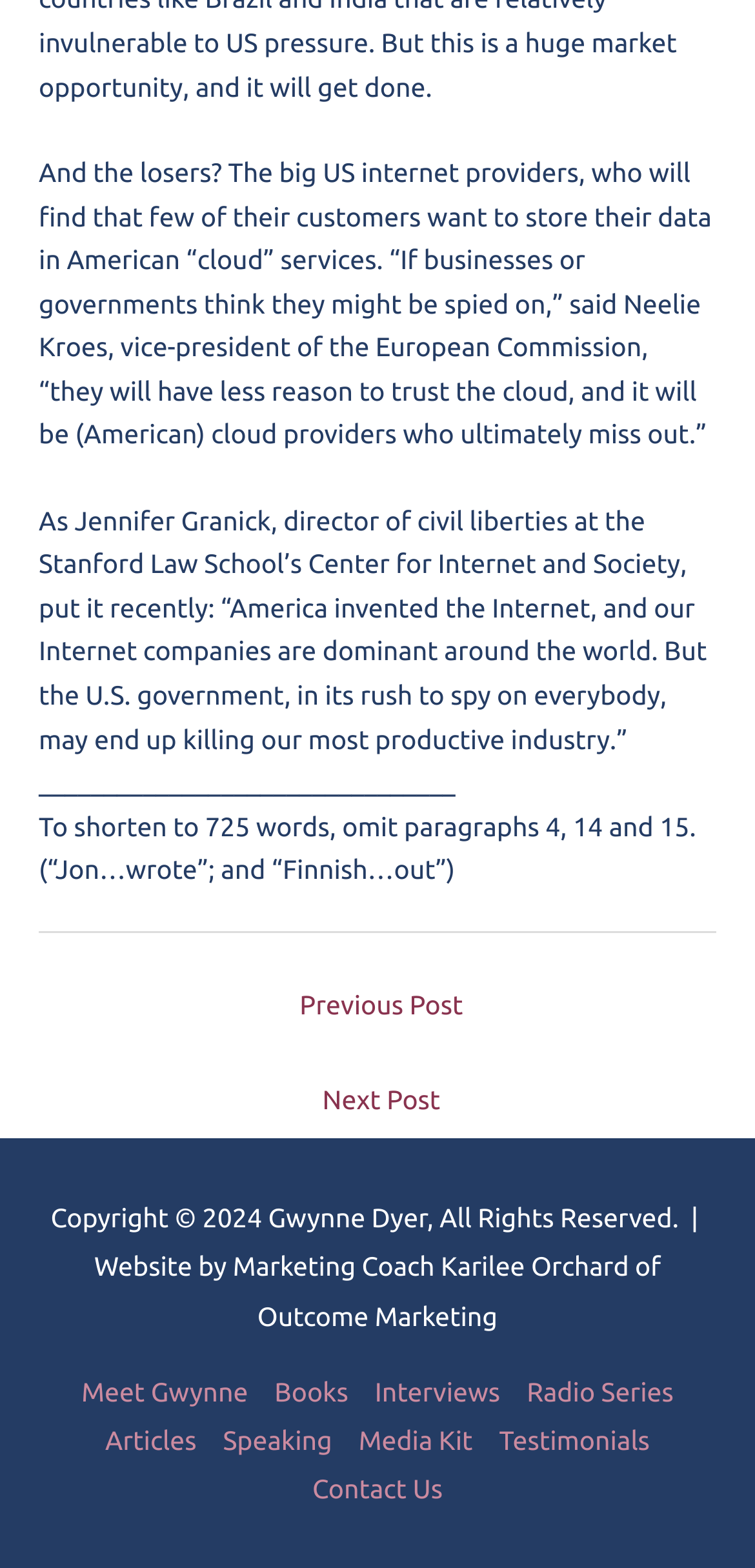Show the bounding box coordinates of the element that should be clicked to complete the task: "go to next post".

[0.056, 0.684, 0.954, 0.724]